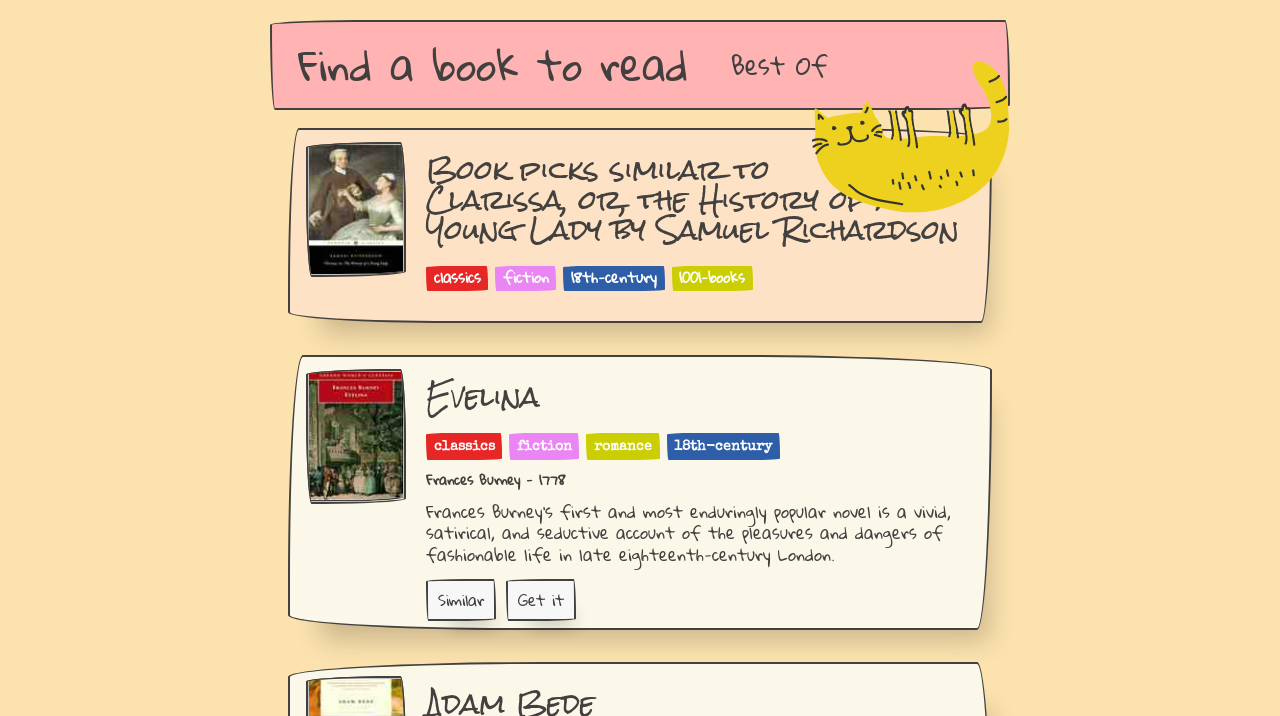Who wrote the book Evelina?
Refer to the image and provide a concise answer in one word or phrase.

Frances Burney